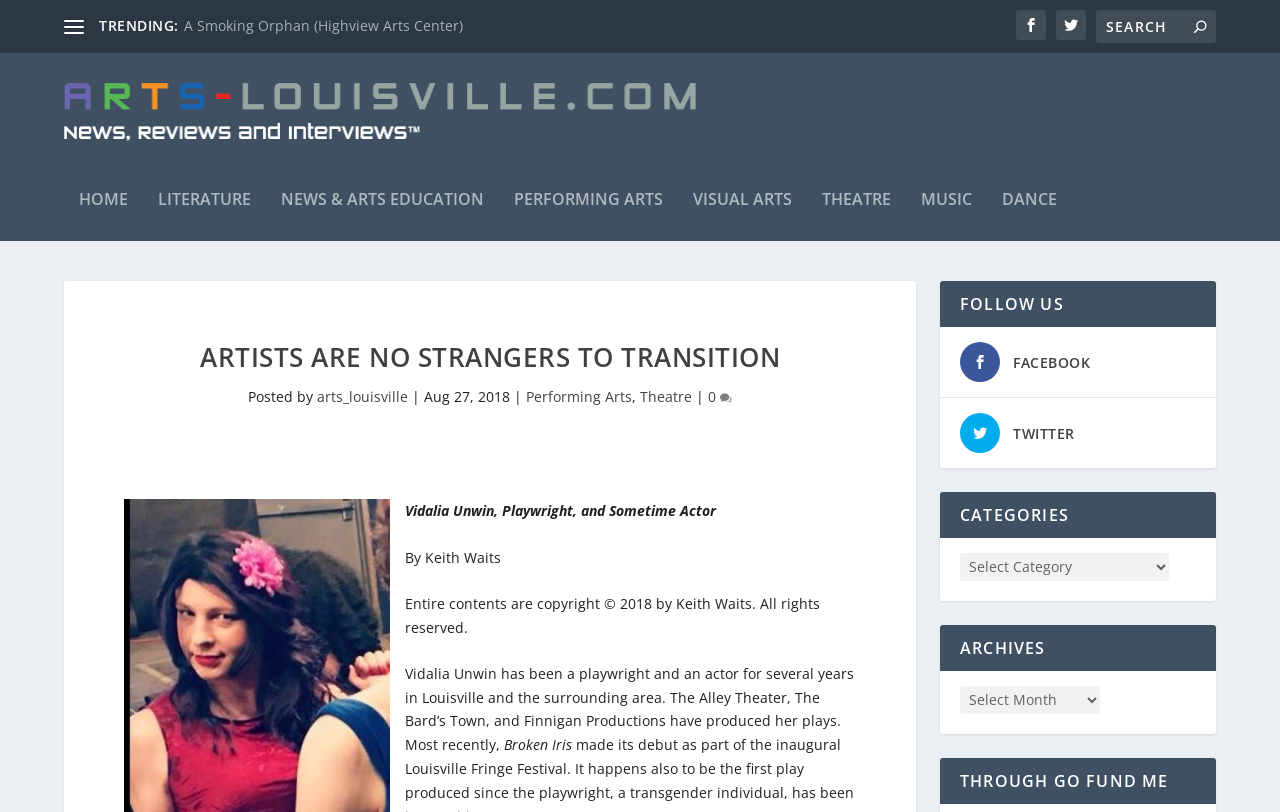Please find the bounding box for the UI element described by: "Data Process Orchestration".

None